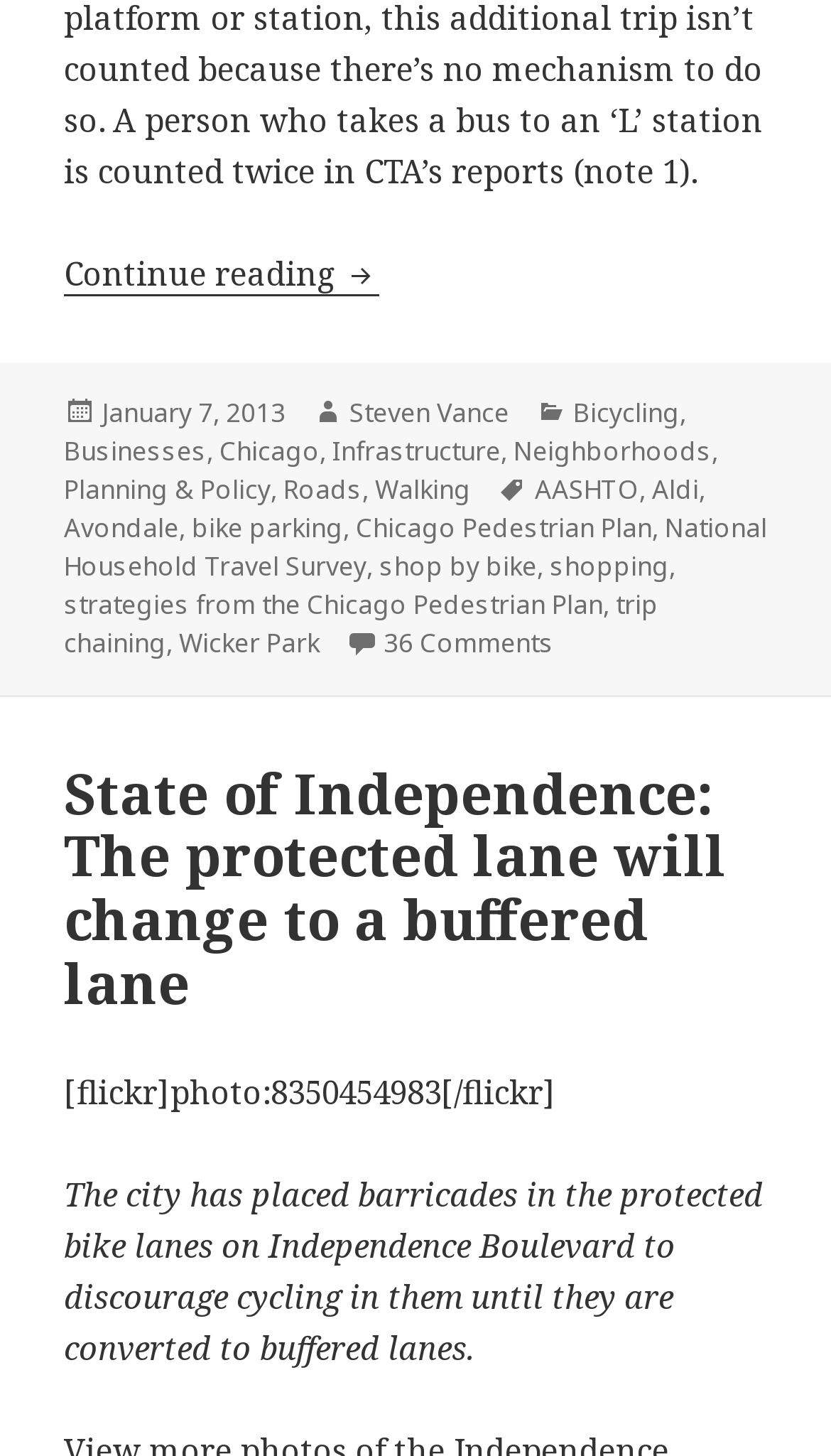Using the elements shown in the image, answer the question comprehensively: What is the current state of the protected bike lanes on Independence Boulevard?

I found the current state of the protected bike lanes on Independence Boulevard by reading the text on the webpage, which says 'The city has placed barricades in the protected bike lanes on Independence Boulevard to discourage cycling in them until they are converted to buffered lanes'.